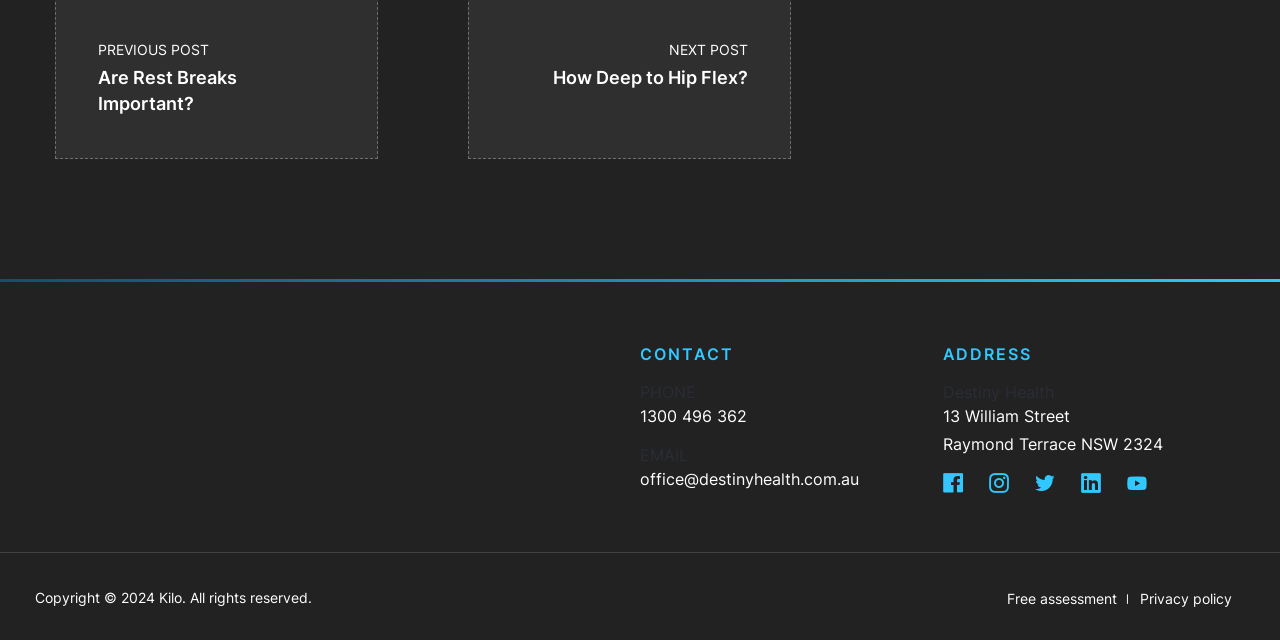What is the email address?
Based on the image, provide your answer in one word or phrase.

office@destinyhealth.com.au